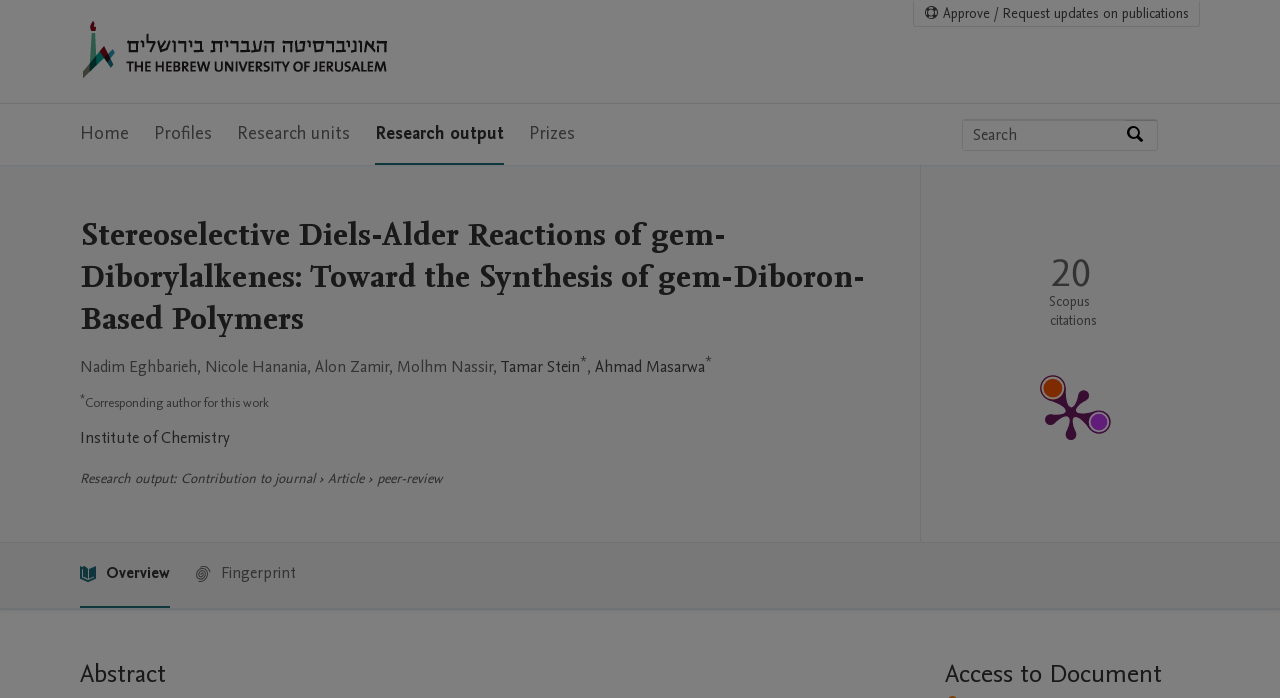Determine the bounding box coordinates of the region that needs to be clicked to achieve the task: "Search for products".

None